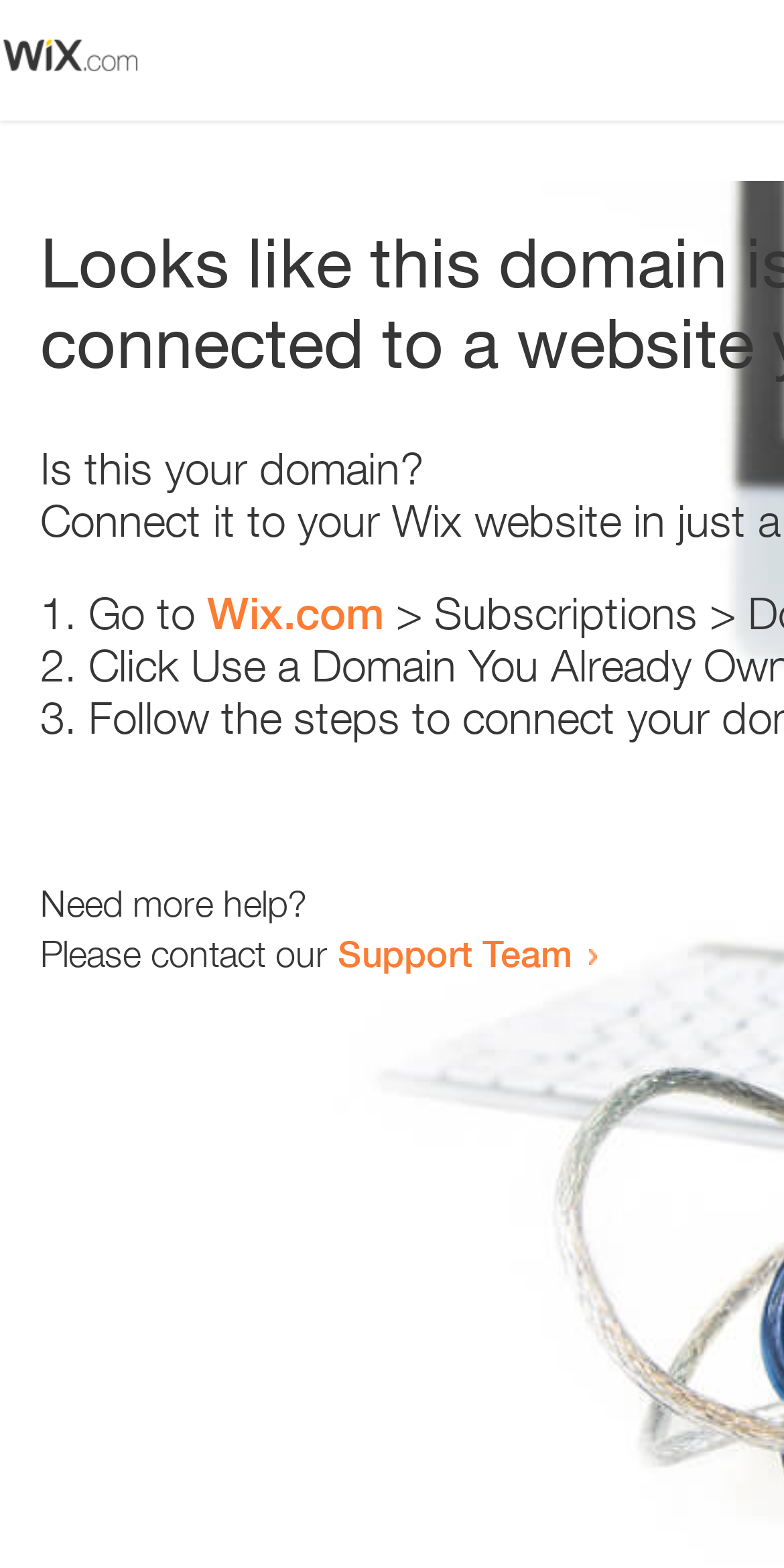Generate a comprehensive description of the contents of the webpage.

The webpage appears to be an error page, with a small image at the top left corner. Below the image, there is a heading that reads "Is this your domain?" in a prominent position. 

To the right of the heading, there is a numbered list with three items. The first item starts with "1." and has a link to "Wix.com" alongside the text "Go to". The second and third items are numbered "2." and "3." respectively, but their contents are not specified.

Further down the page, there is a section that asks "Need more help?" followed by a sentence that says "Please contact our". This sentence is completed by a link to the "Support Team".